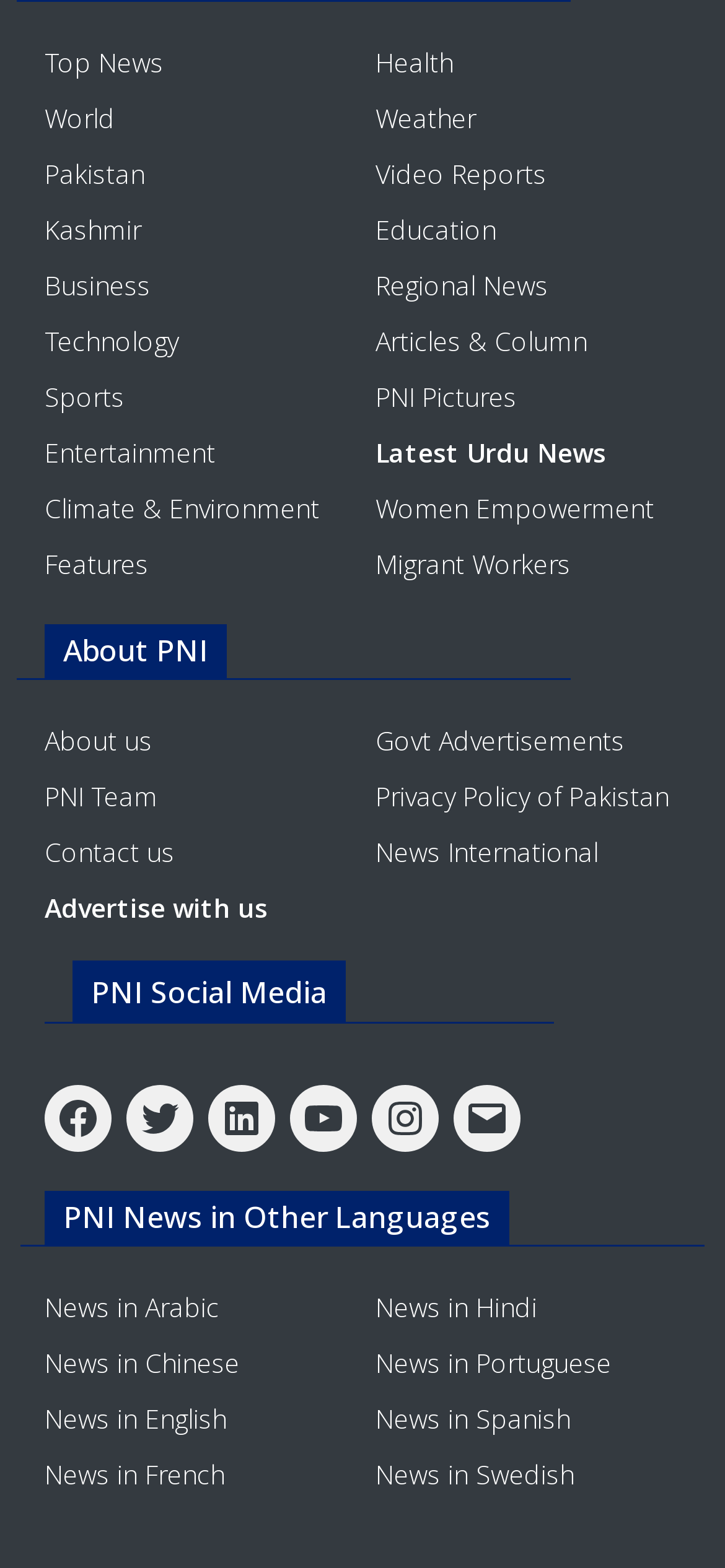Please answer the following question using a single word or phrase: 
What social media platforms does PNI have a presence on?

Facebook, Twitter, LinkedIn, etc.